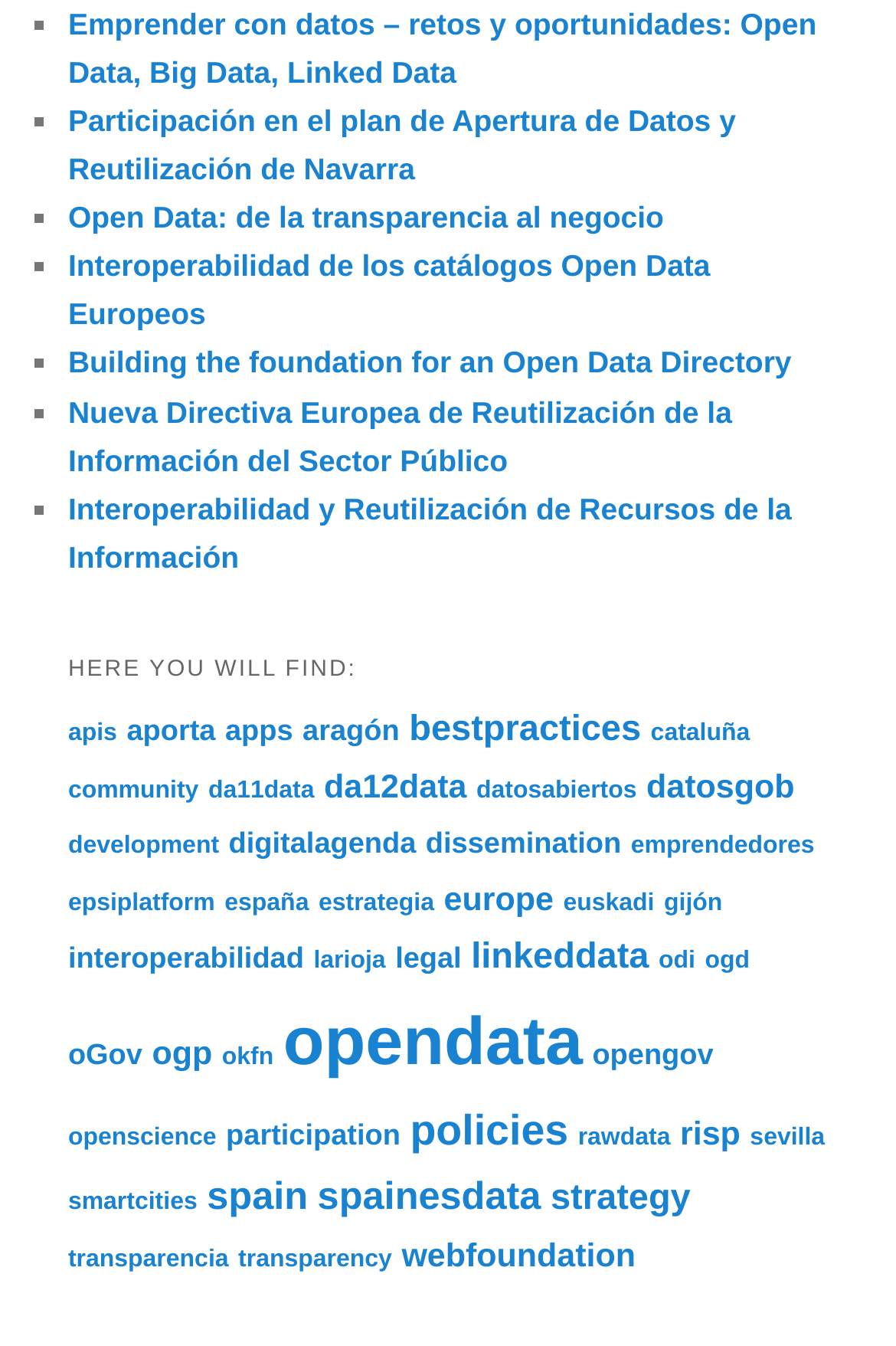Please respond in a single word or phrase: 
What is the main topic of this webpage?

Open Data